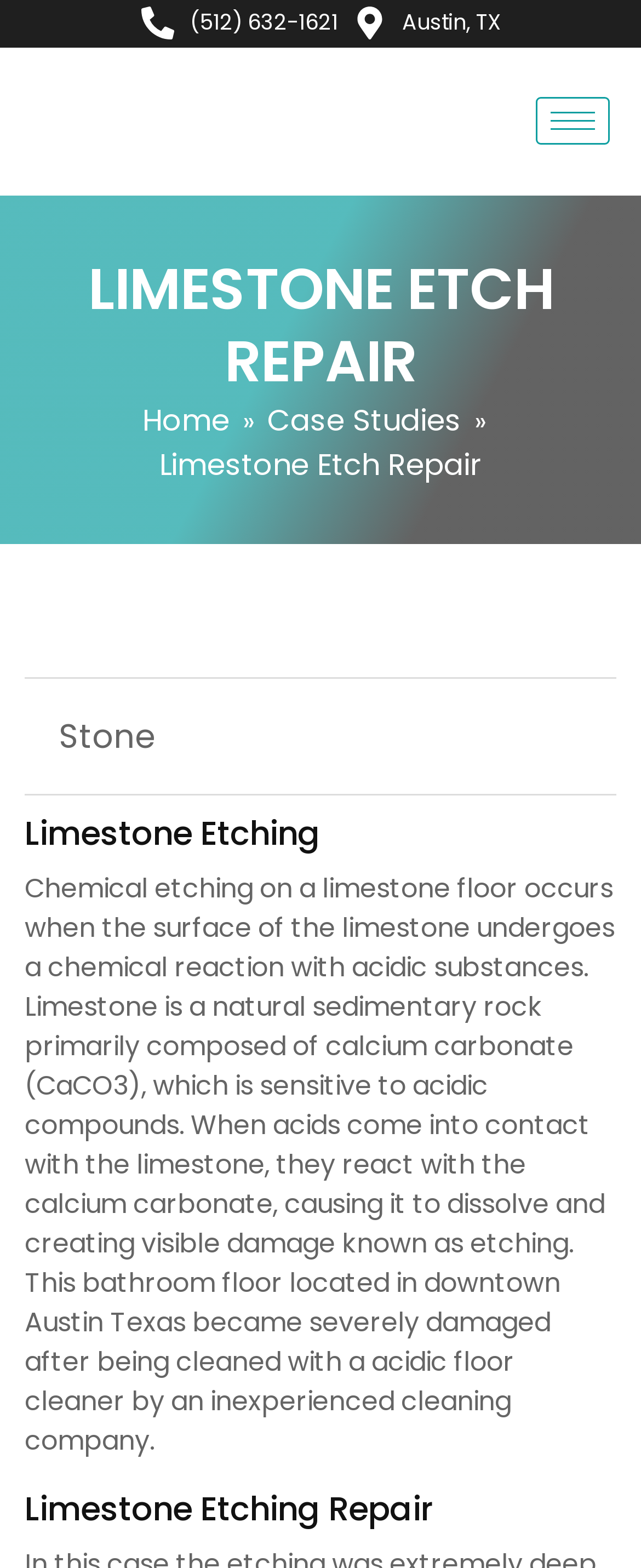What is the main topic of the webpage?
Please answer the question with a single word or phrase, referencing the image.

Limestone Etch Repair